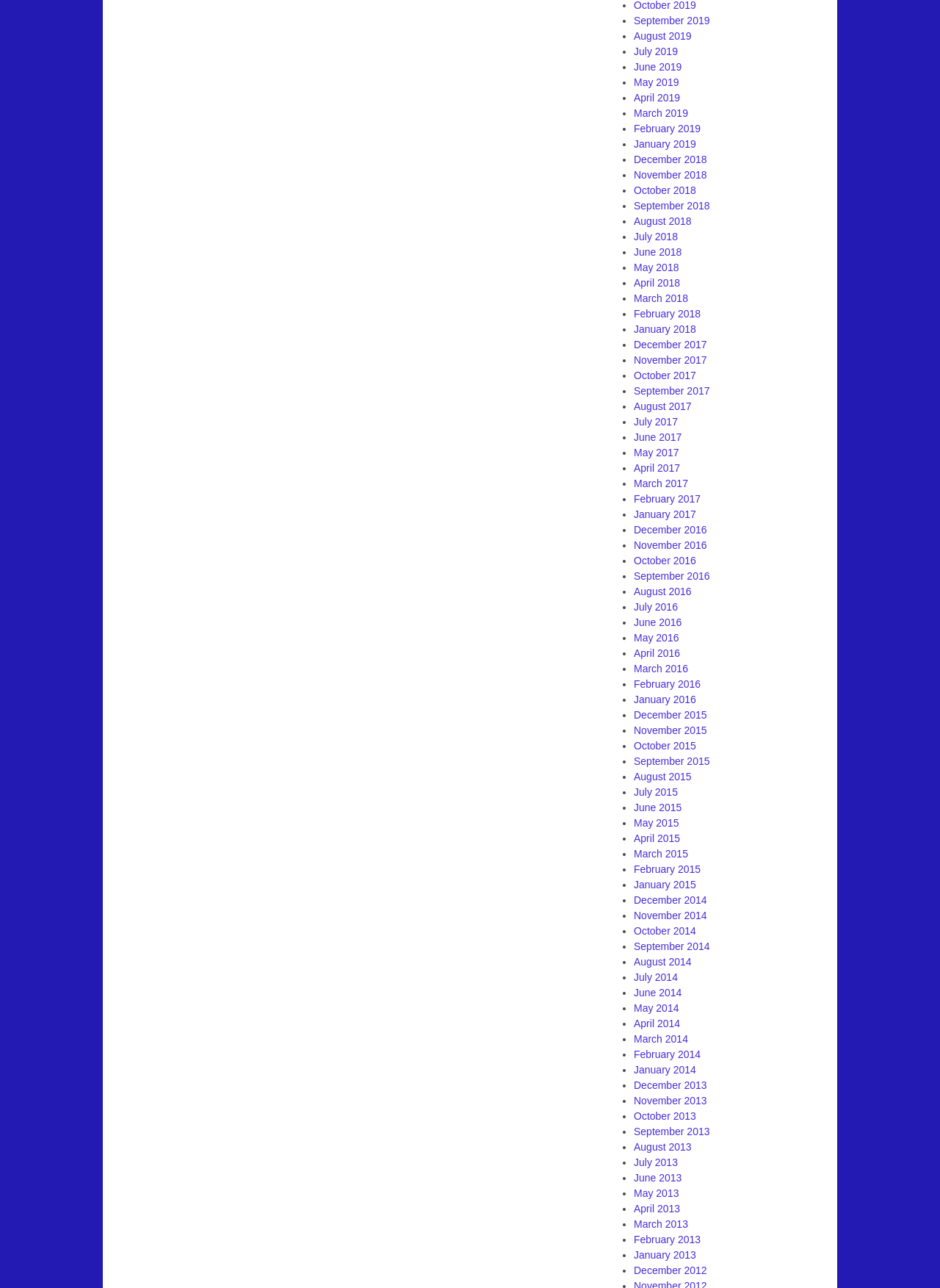What is the pattern of the list?
Give a detailed explanation using the information visible in the image.

The list appears to be a collection of monthly archives, with each link representing a month and year, listed in reverse chronological order.